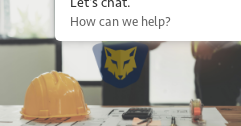Generate a detailed caption that describes the image.

The image features a yellow hard hat resting on a set of blueprints, symbolizing a construction or project planning environment. Behind the hard hat, a logo featuring a stylized wolf is prominently displayed, representing Alpha Protects, a company specializing in temporary surface protection products. The scene is inviting, with a chat interface that reads "Let's chat. How can we help?" suggesting an approachable customer service opportunity for those interested in enhancing their construction safety measures. The overall composition conveys a focus on collaboration, safety, and professional support in the construction industry.